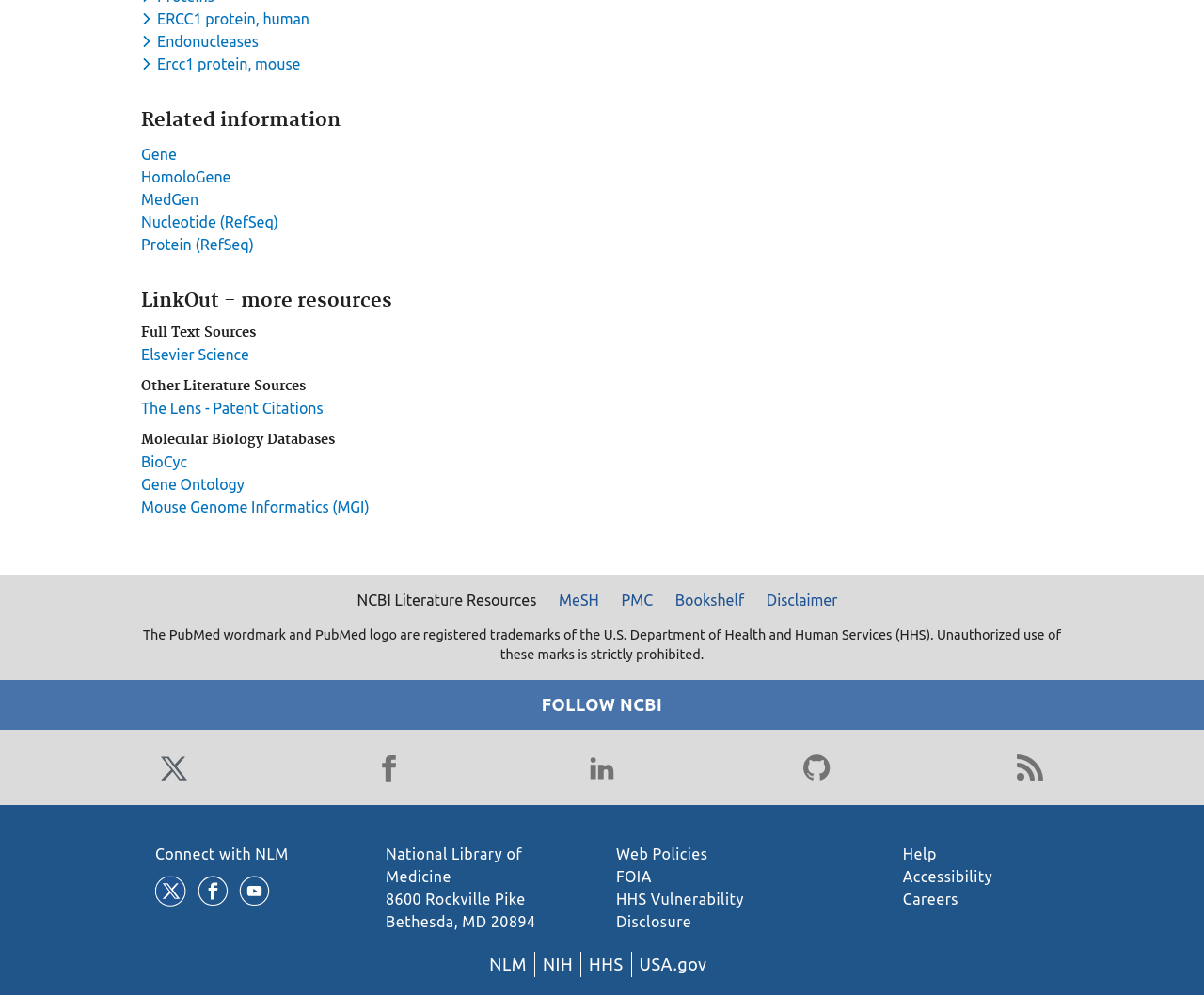Please identify the coordinates of the bounding box for the clickable region that will accomplish this instruction: "Follow NCBI on Twitter".

[0.129, 0.752, 0.16, 0.79]